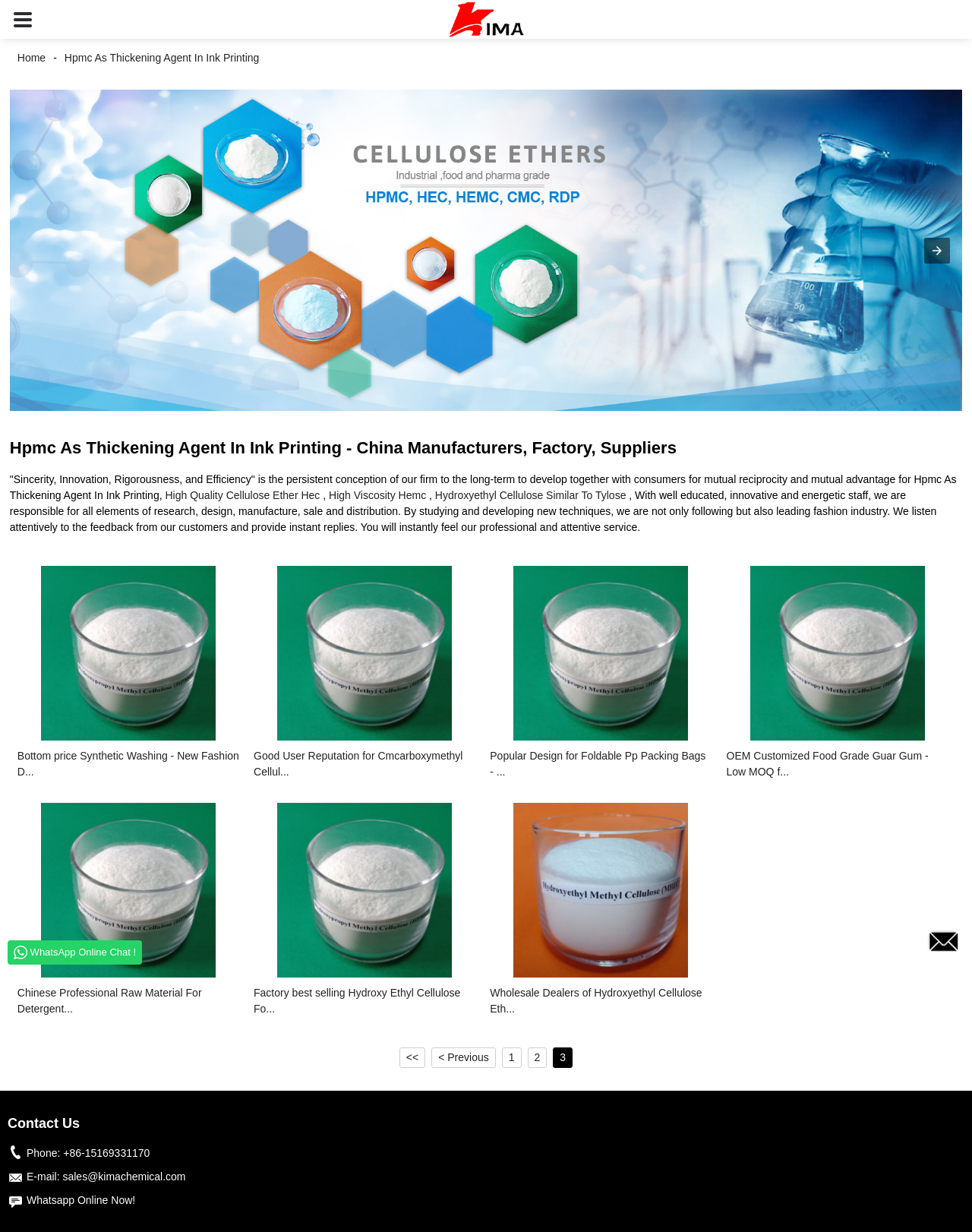Can you find and provide the main heading text of this webpage?

Hpmc As Thickening Agent In Ink Printing - China Manufacturers, Factory, Suppliers